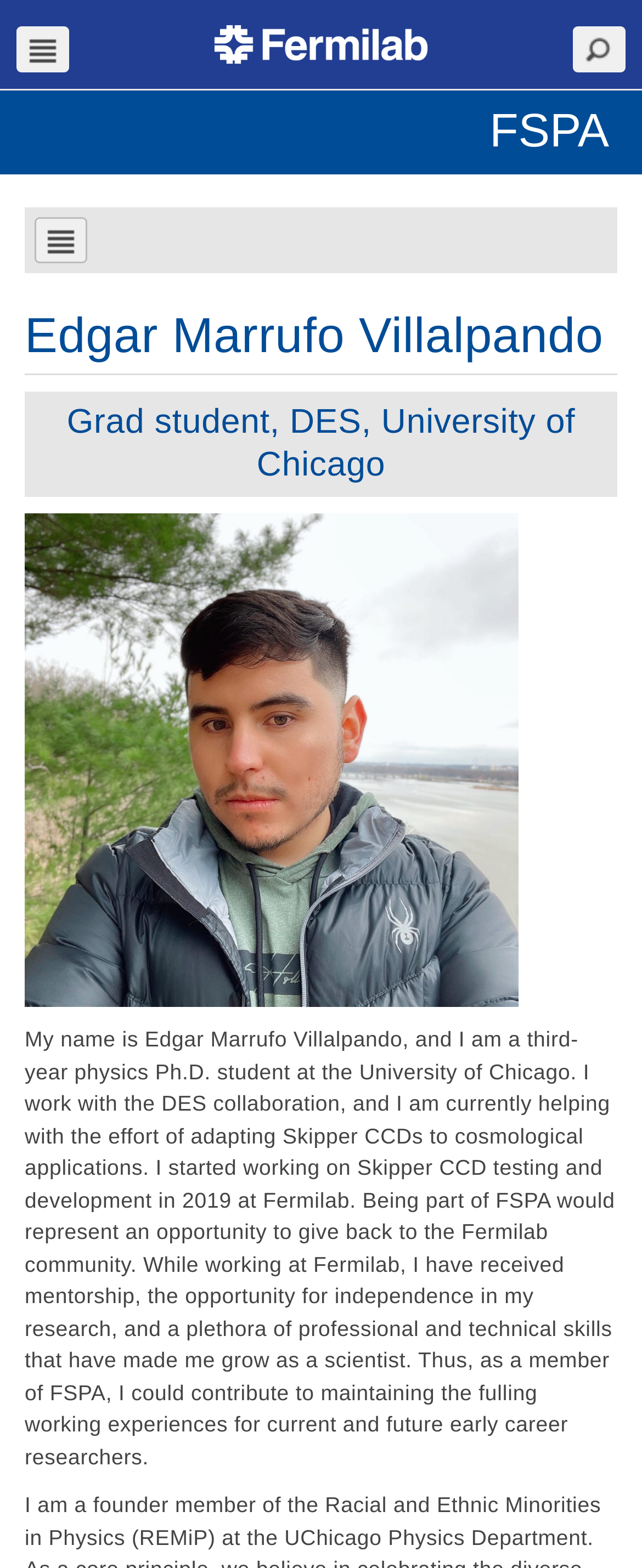Please give a one-word or short phrase response to the following question: 
What is Edgar Marrufo Villalpando's research focus?

Cosmological applications